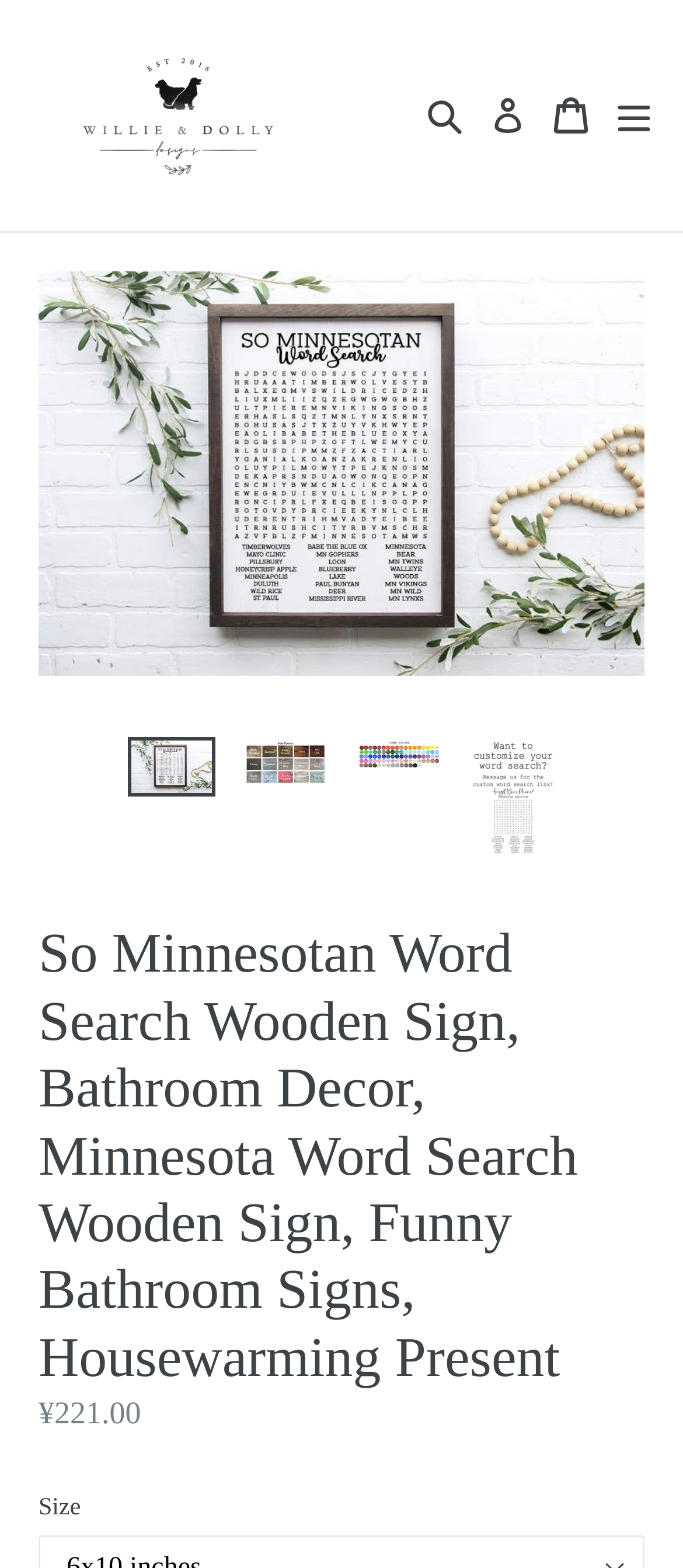Please find and report the bounding box coordinates of the element to click in order to perform the following action: "Click the search button". The coordinates should be expressed as four float numbers between 0 and 1, in the format [left, top, right, bottom].

[0.61, 0.037, 0.692, 0.111]